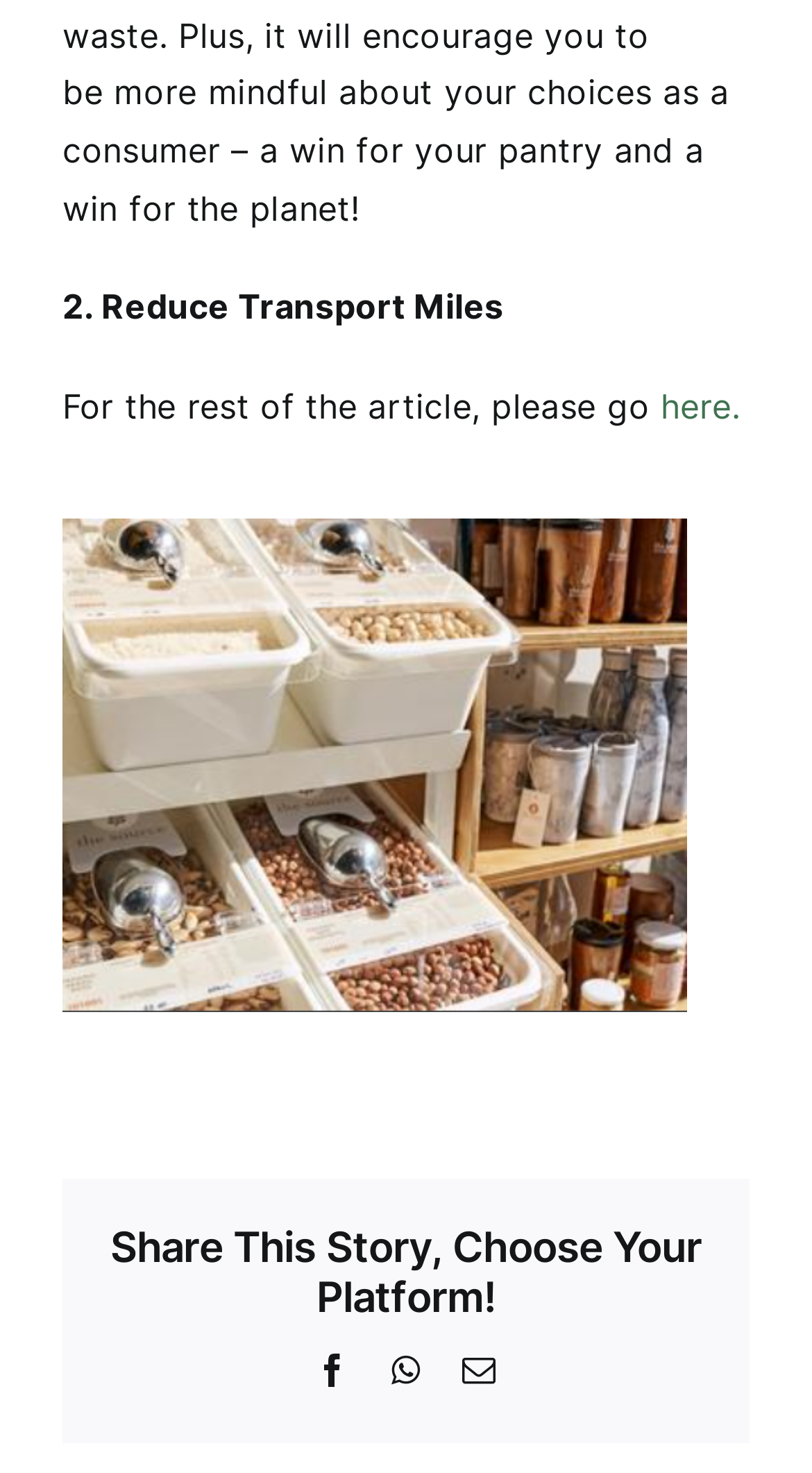Please study the image and answer the question comprehensively:
What is the first suggestion to reduce transport miles?

The first suggestion to reduce transport miles can be found in the static text element at the top of the webpage, which reads '2. Reduce Transport Miles'.